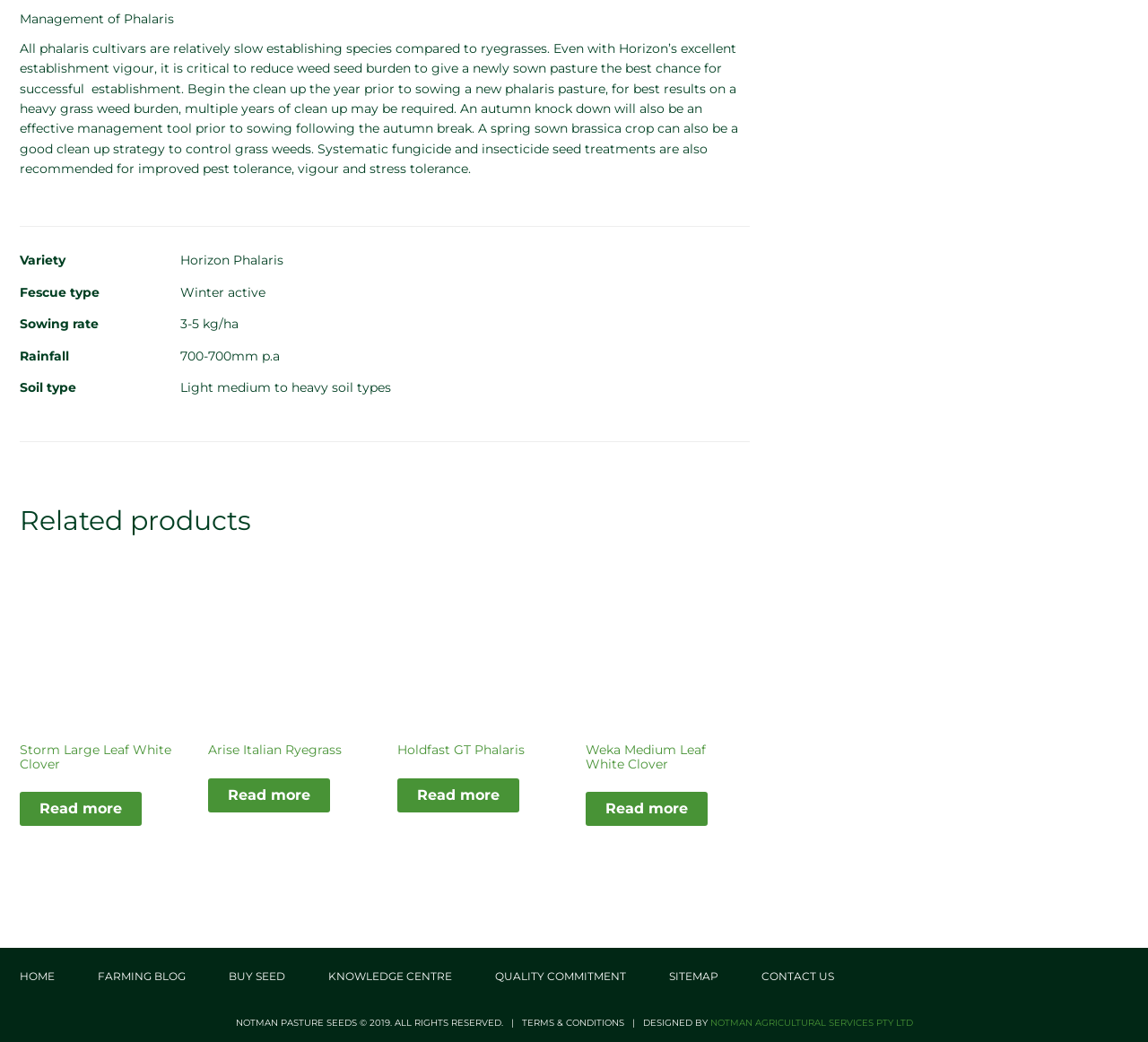Pinpoint the bounding box coordinates of the area that should be clicked to complete the following instruction: "Contact 'NOTMAN AGRICULTURAL SERVICES PTY LTD'". The coordinates must be given as four float numbers between 0 and 1, i.e., [left, top, right, bottom].

[0.618, 0.976, 0.795, 0.988]